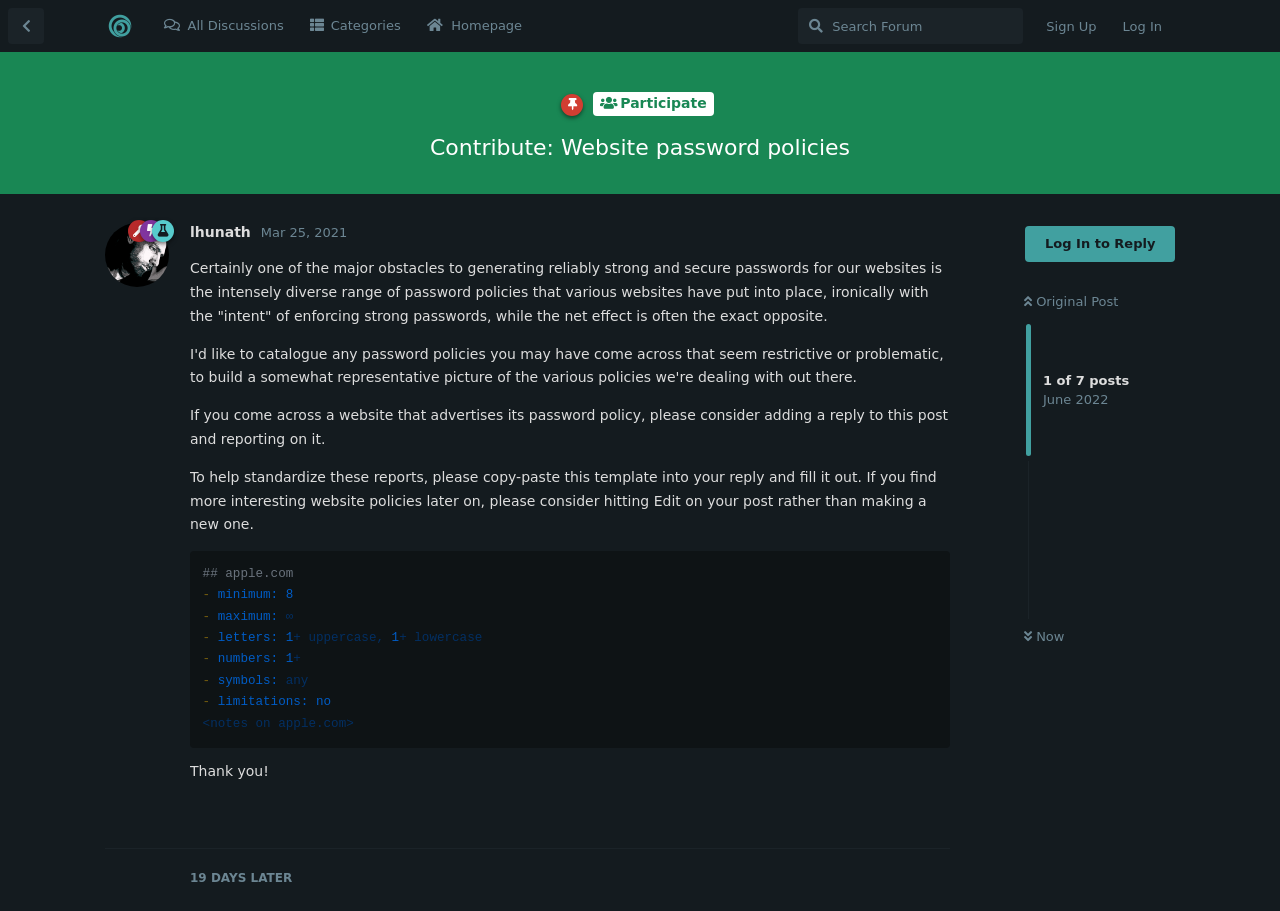Determine the bounding box for the UI element described here: "Participate".

[0.463, 0.101, 0.558, 0.127]